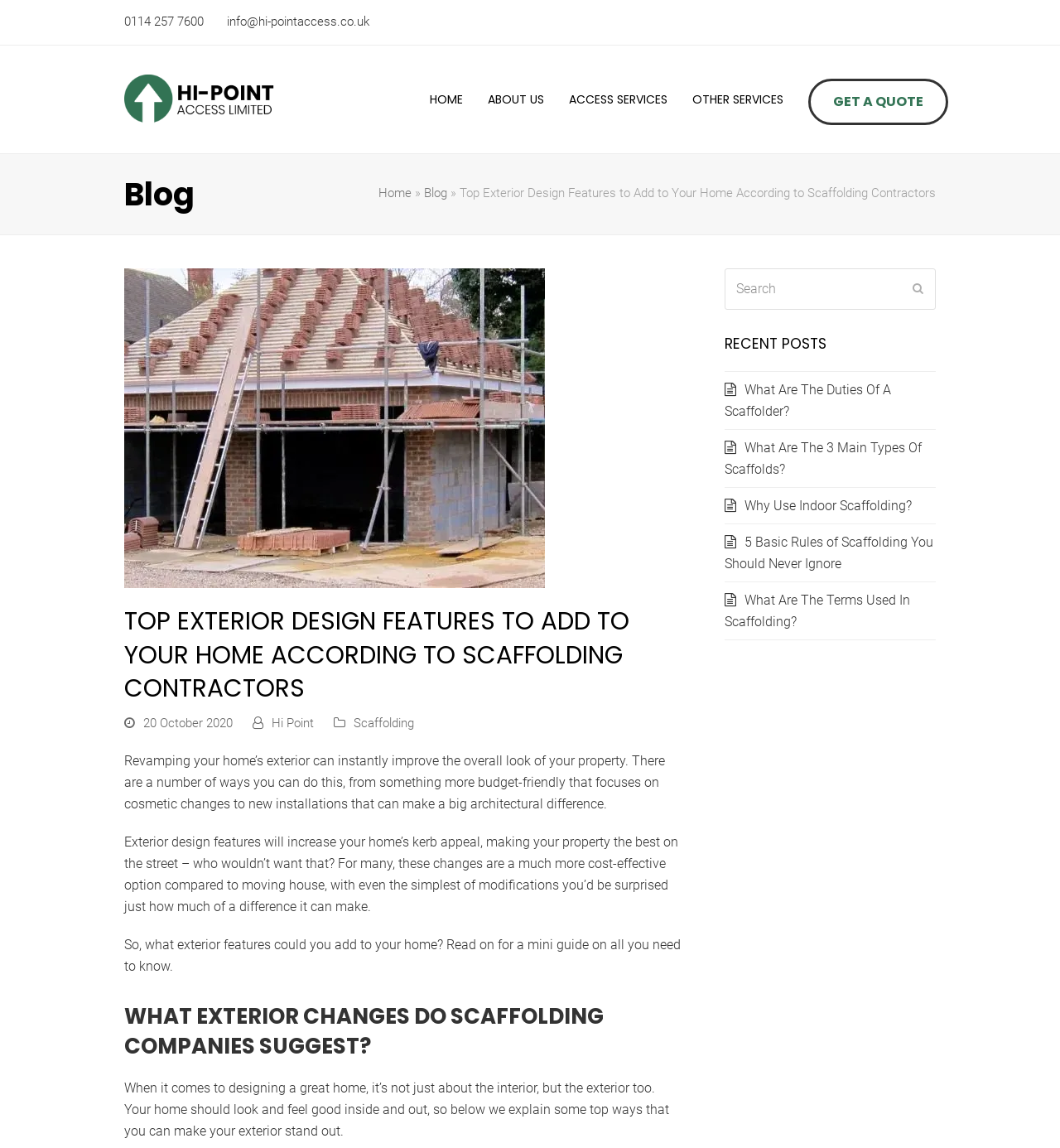Determine the bounding box coordinates of the clickable region to carry out the instruction: "Read the 'Just quick reminder to residents and property owners in Tudor & Cashel' post".

None